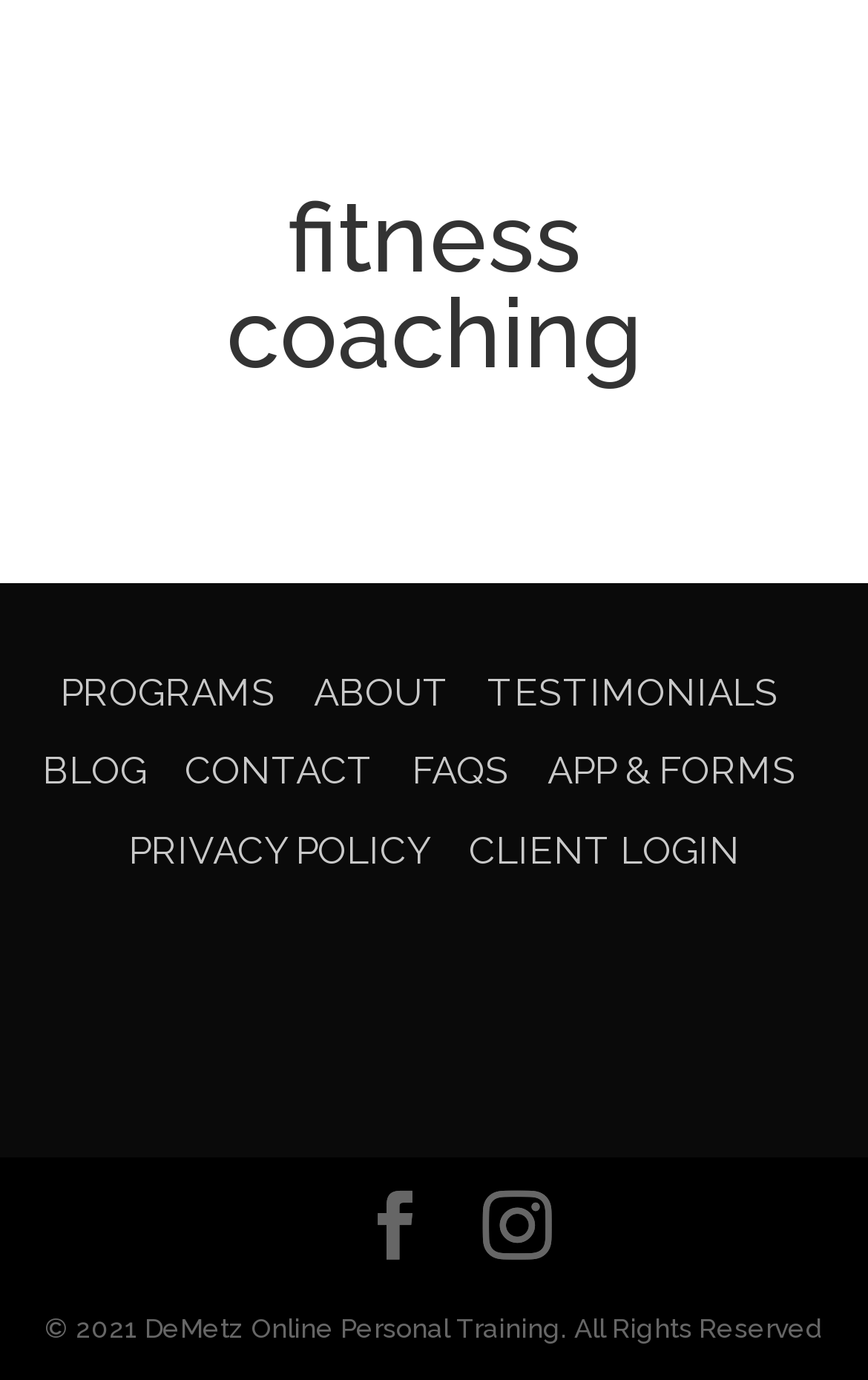Please provide a detailed answer to the question below based on the screenshot: 
How many social media links are there?

There are 2 social media links at the bottom of the page, represented by the icons '' and ''.